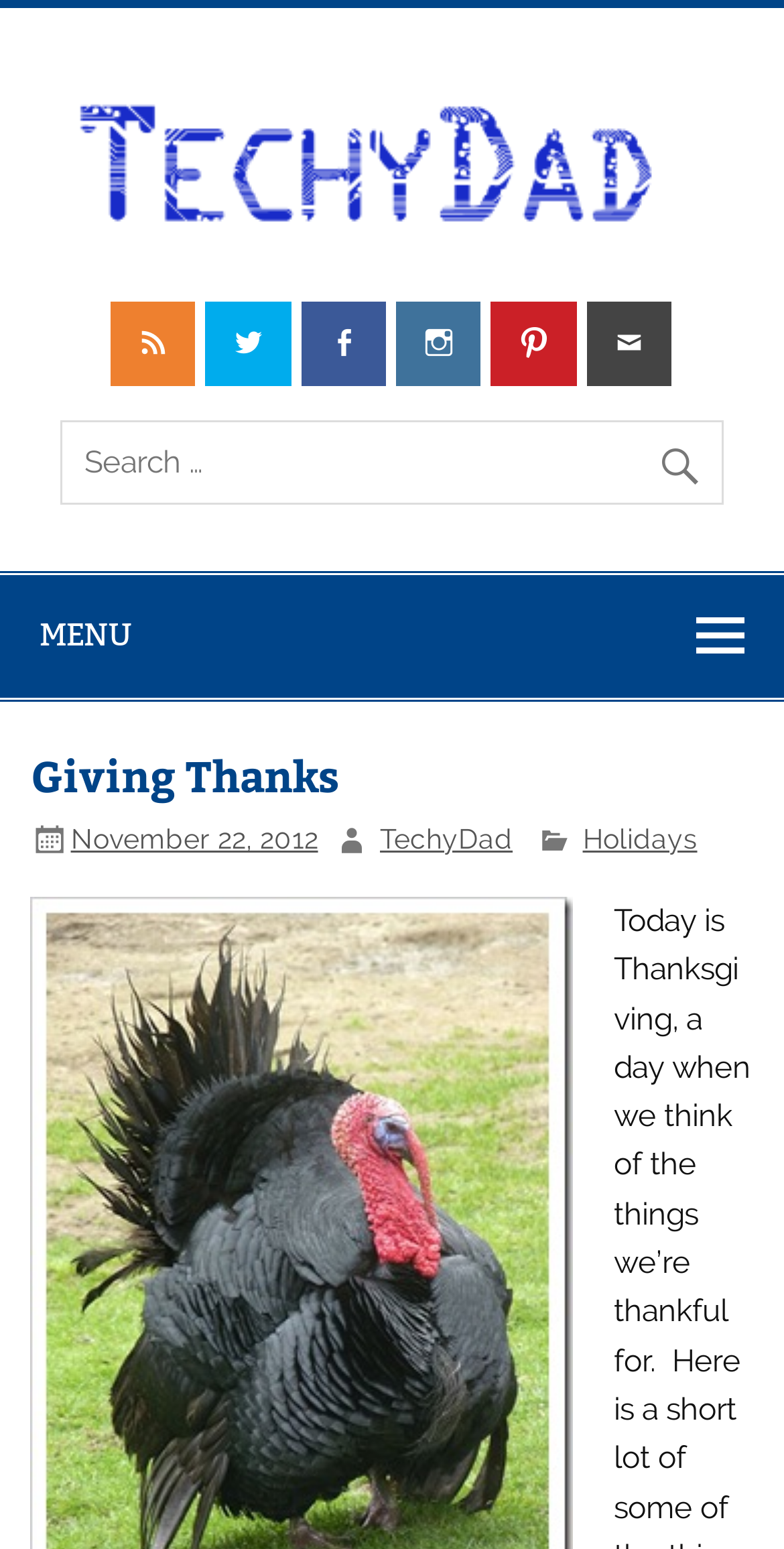Provide the bounding box coordinates of the HTML element described by the text: "name="s" placeholder="Search …"".

[0.078, 0.272, 0.922, 0.325]